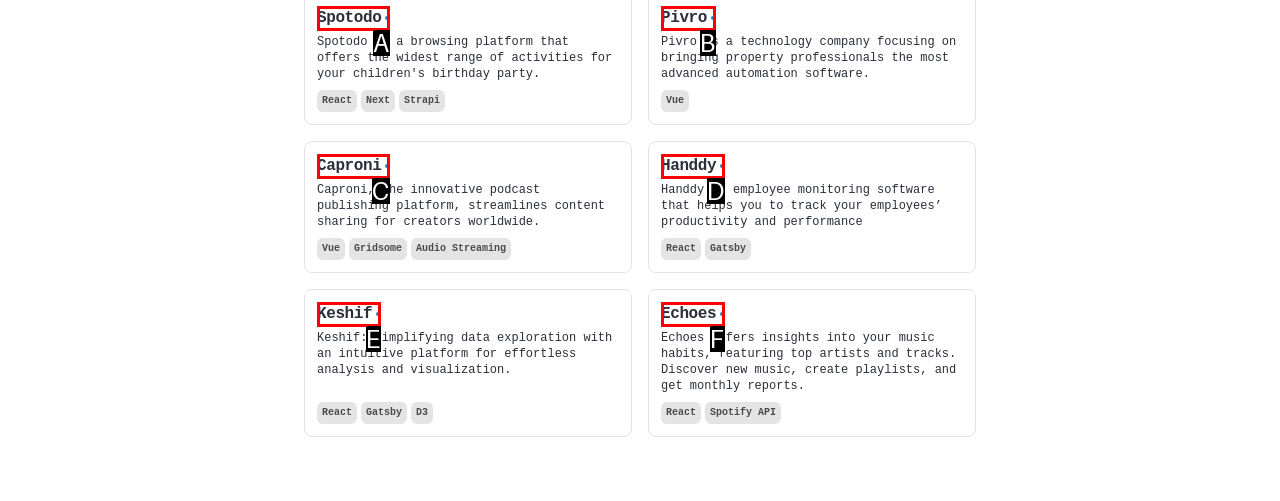Select the appropriate option that fits: Caproni
Reply with the letter of the correct choice.

C